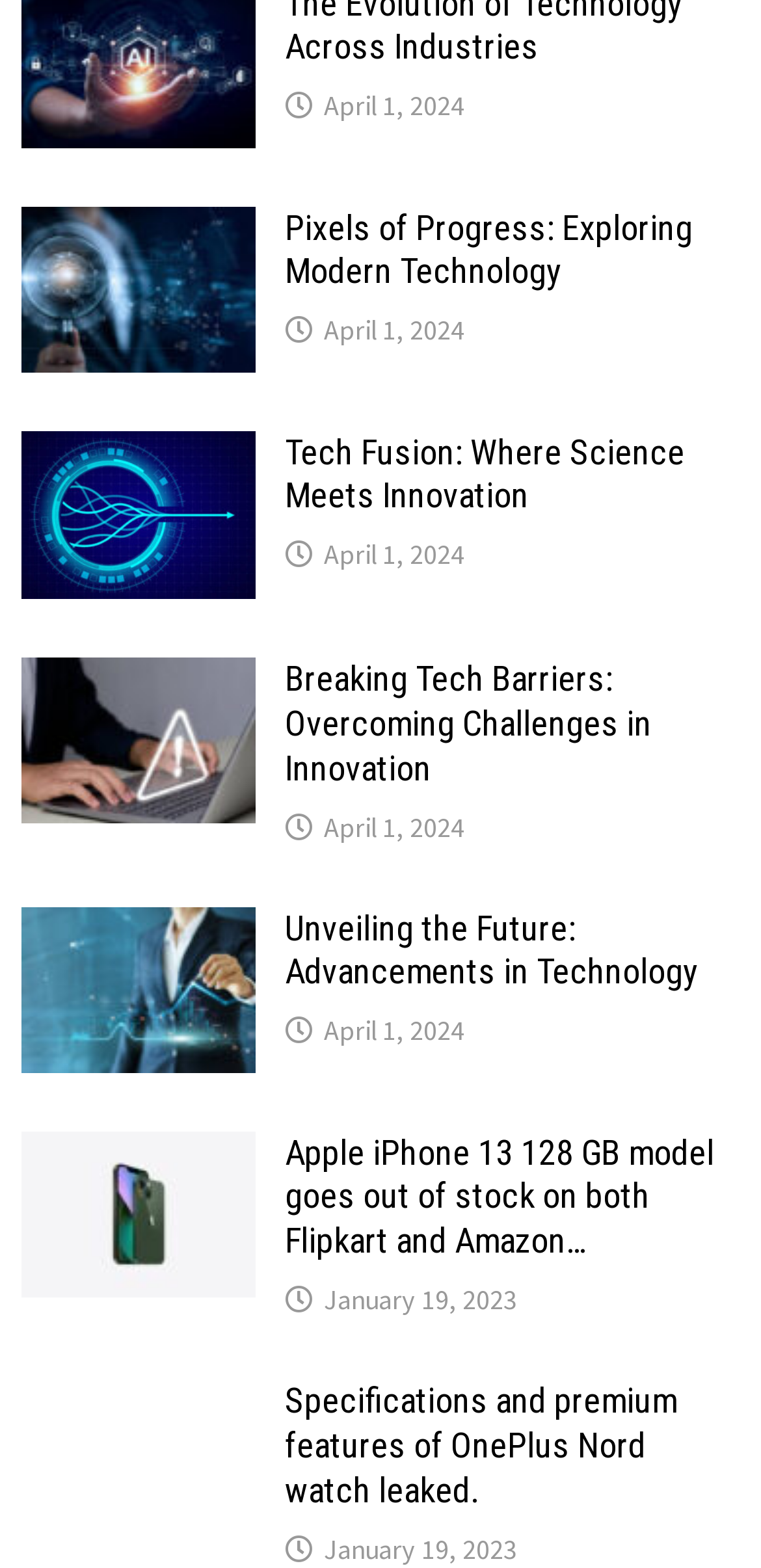Determine the bounding box coordinates of the area to click in order to meet this instruction: "View Pixels of Progress: Exploring Modern Technology".

[0.029, 0.134, 0.336, 0.162]